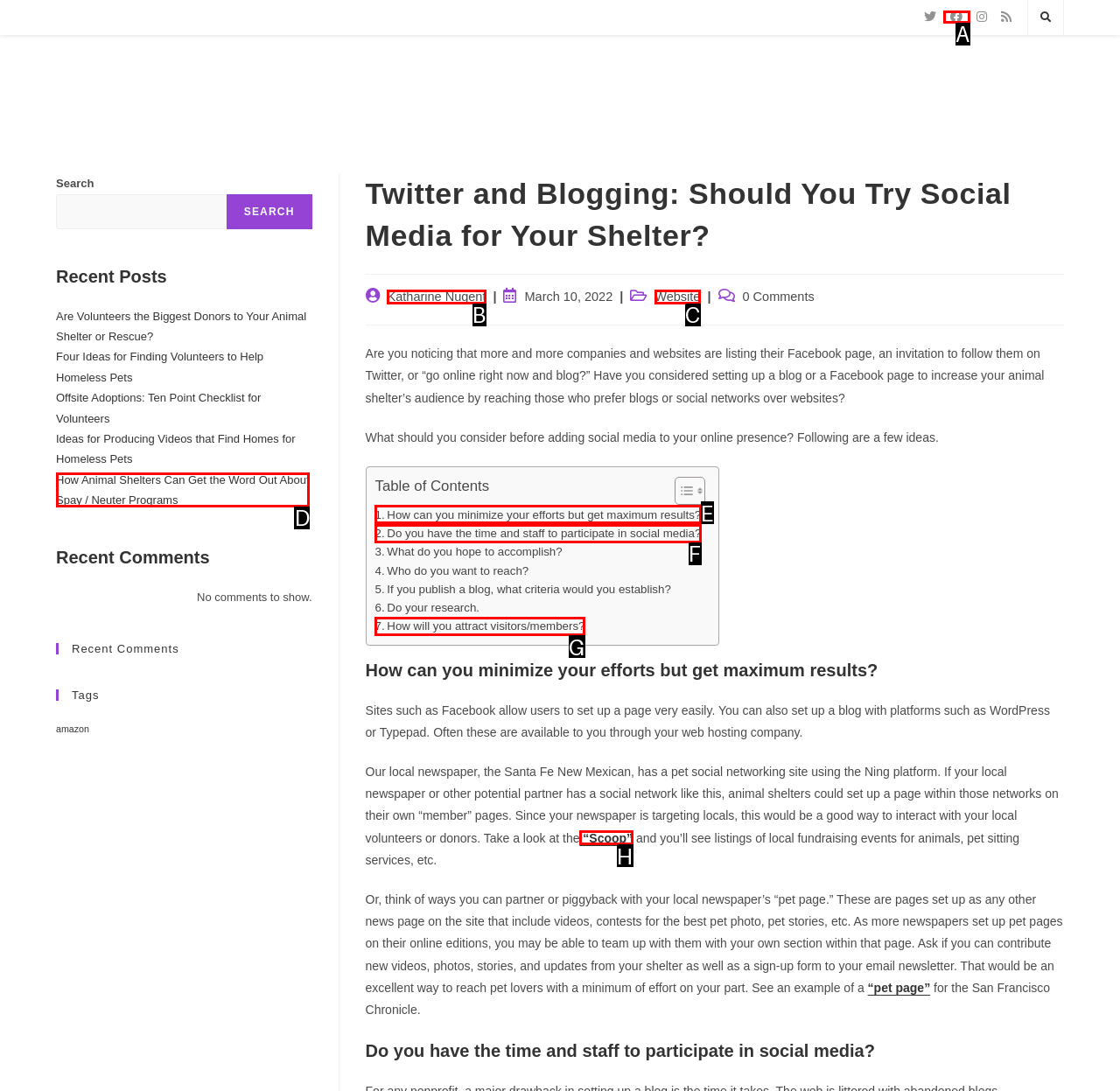Identify the correct UI element to click on to achieve the following task: Click on 'How can you minimize your efforts but get maximum results?' Respond with the corresponding letter from the given choices.

E